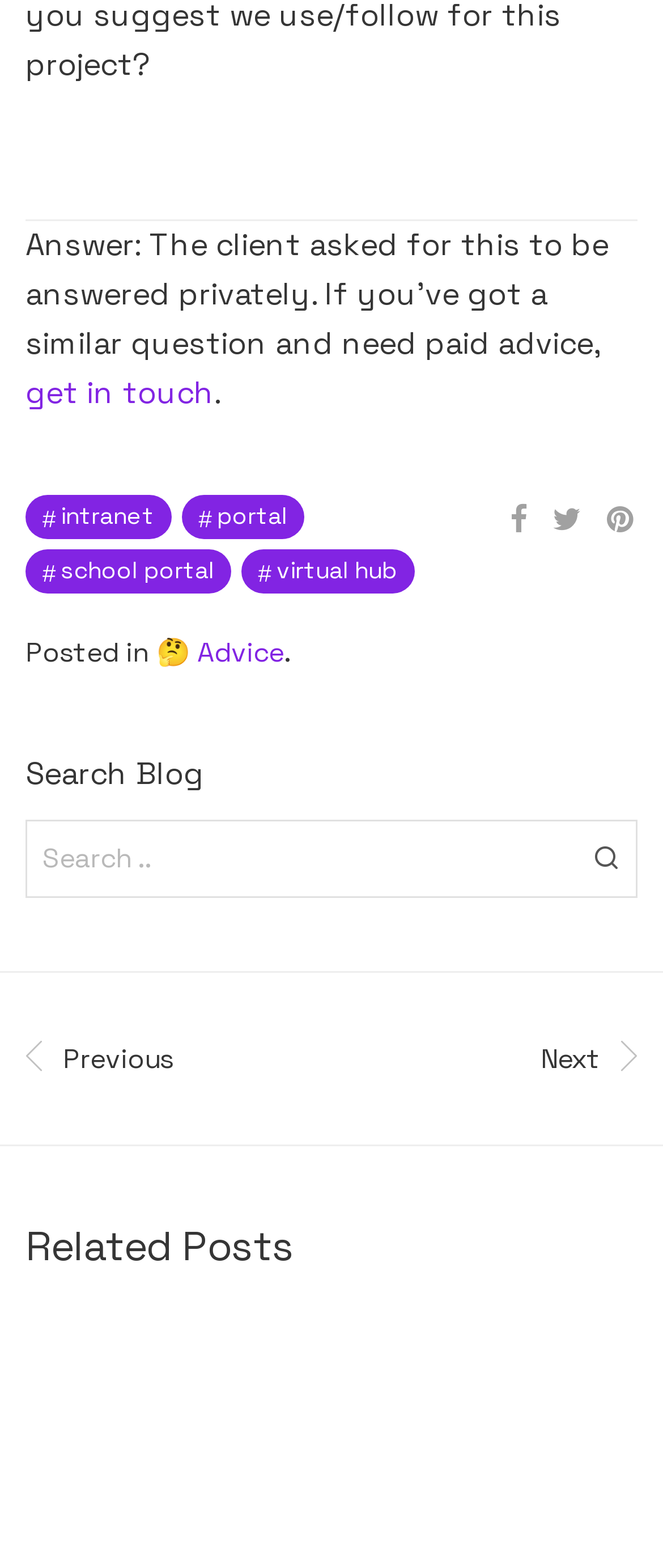Pinpoint the bounding box coordinates of the area that should be clicked to complete the following instruction: "search in the blog". The coordinates must be given as four float numbers between 0 and 1, i.e., [left, top, right, bottom].

[0.038, 0.523, 0.962, 0.572]